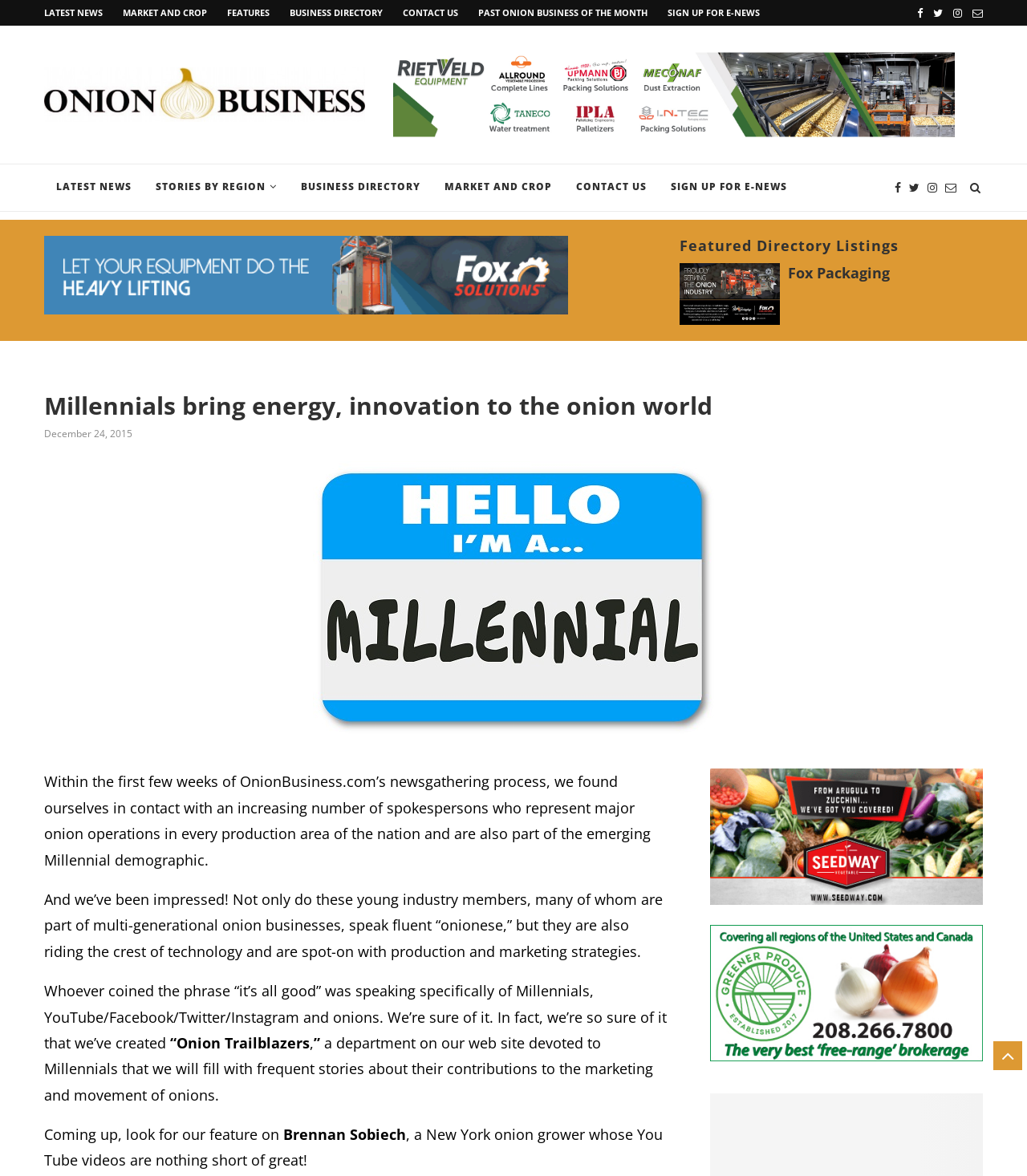Please provide the bounding box coordinates for the element that needs to be clicked to perform the instruction: "Sign up for E-NEWS". The coordinates must consist of four float numbers between 0 and 1, formatted as [left, top, right, bottom].

[0.65, 0.005, 0.74, 0.016]